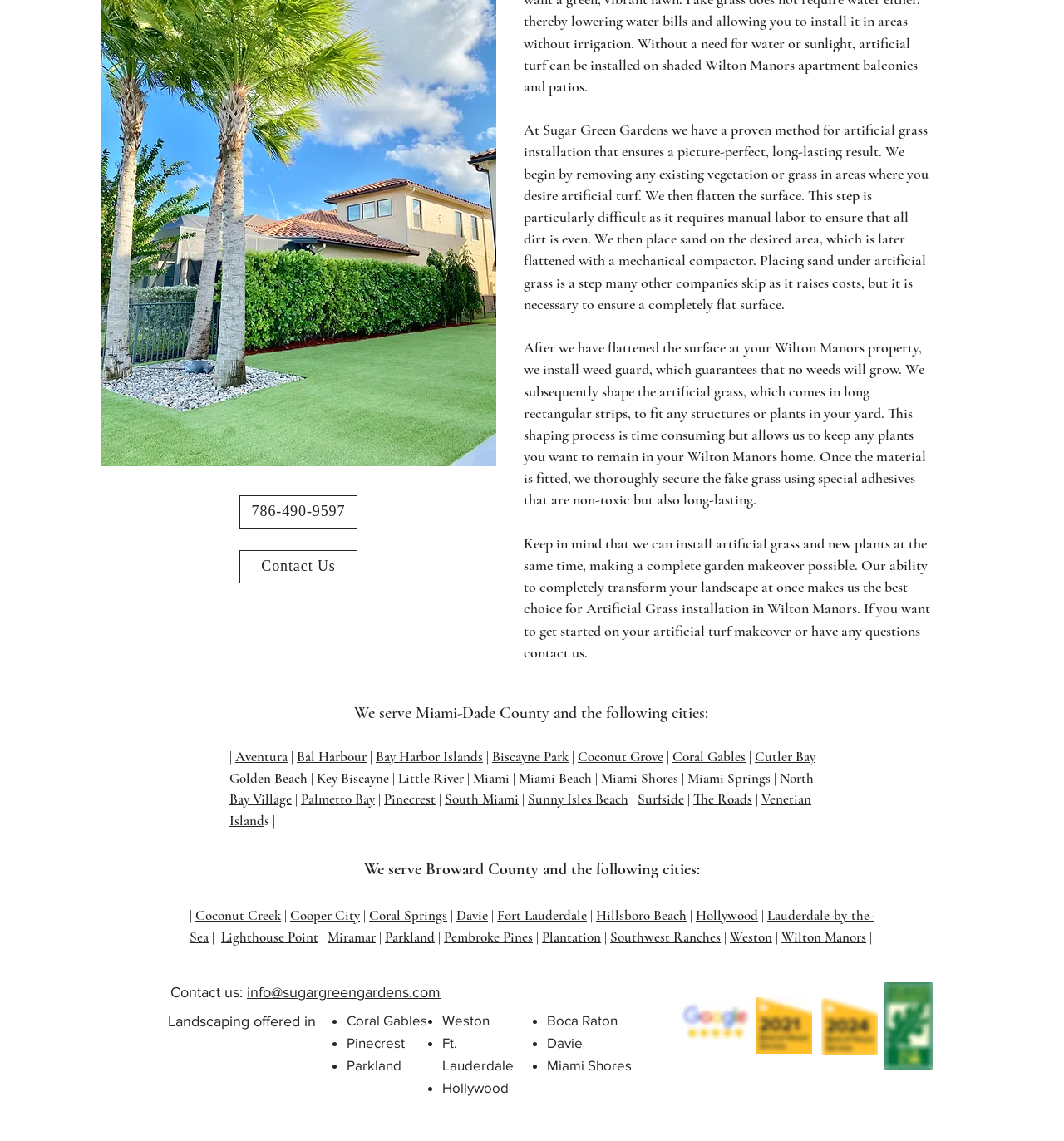Highlight the bounding box coordinates of the element you need to click to perform the following instruction: "Order Co-Trimoxazole."

None